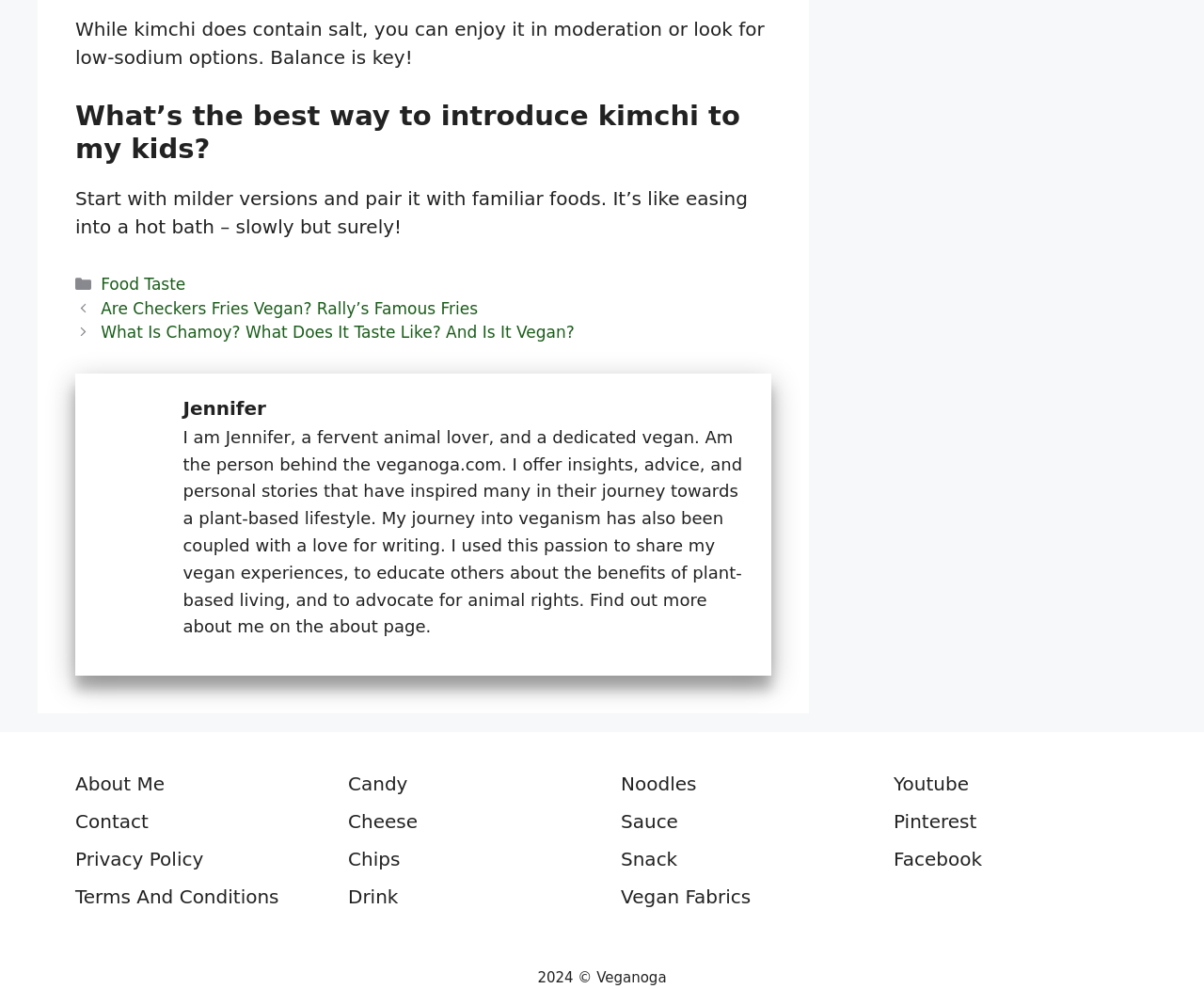What is the purpose of the website?
Answer the question in as much detail as possible.

The purpose of the website is inferred from the author's description, which mentions their passion for veganism and animal rights. The website likely aims to promote a plant-based lifestyle and advocate for animal welfare.